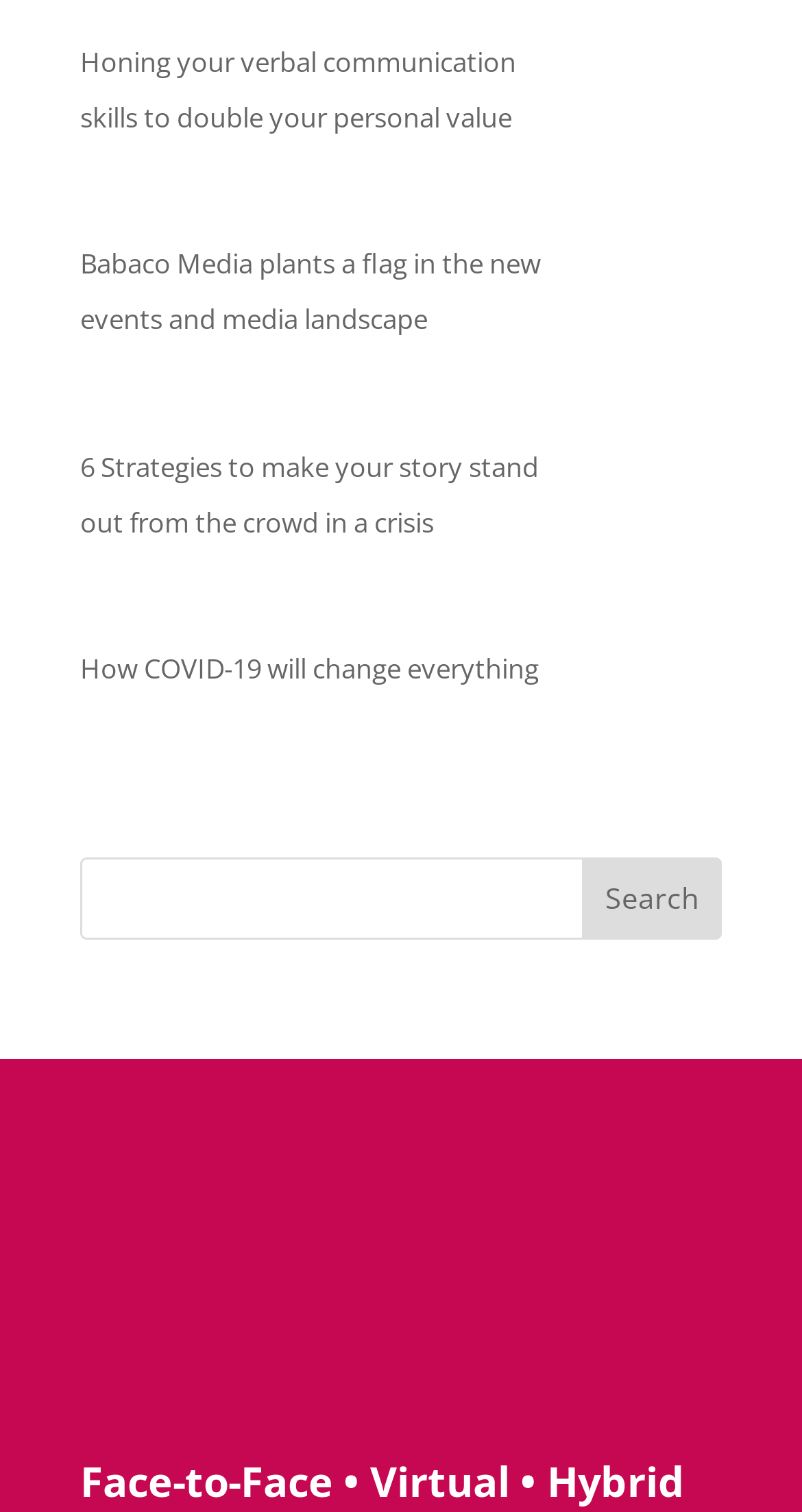How many links are related to articles or blog posts?
Kindly give a detailed and elaborate answer to the question.

There are three links on the webpage that appear to be related to articles or blog posts: 'Babaco Media plants a flag in the new events and media landscape', '6 Strategies to make your story stand out from the crowd in a crisis', and 'How COVID-19 will change everything'. These links suggest that the website has a section for articles or blog posts.